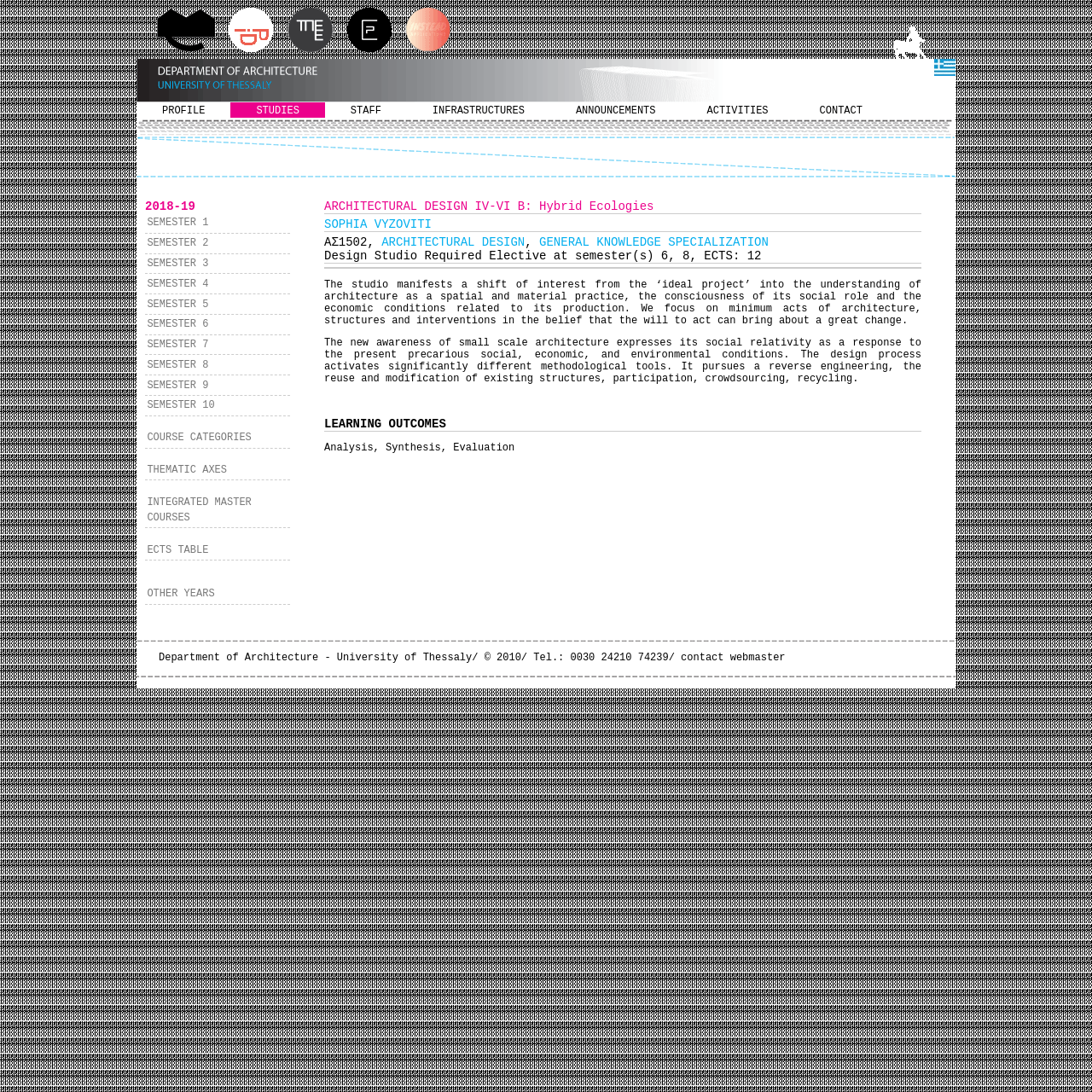Based on the element description: "GENERAL KNOWLEDGE SPECIALIZATION", identify the UI element and provide its bounding box coordinates. Use four float numbers between 0 and 1, [left, top, right, bottom].

[0.494, 0.216, 0.704, 0.228]